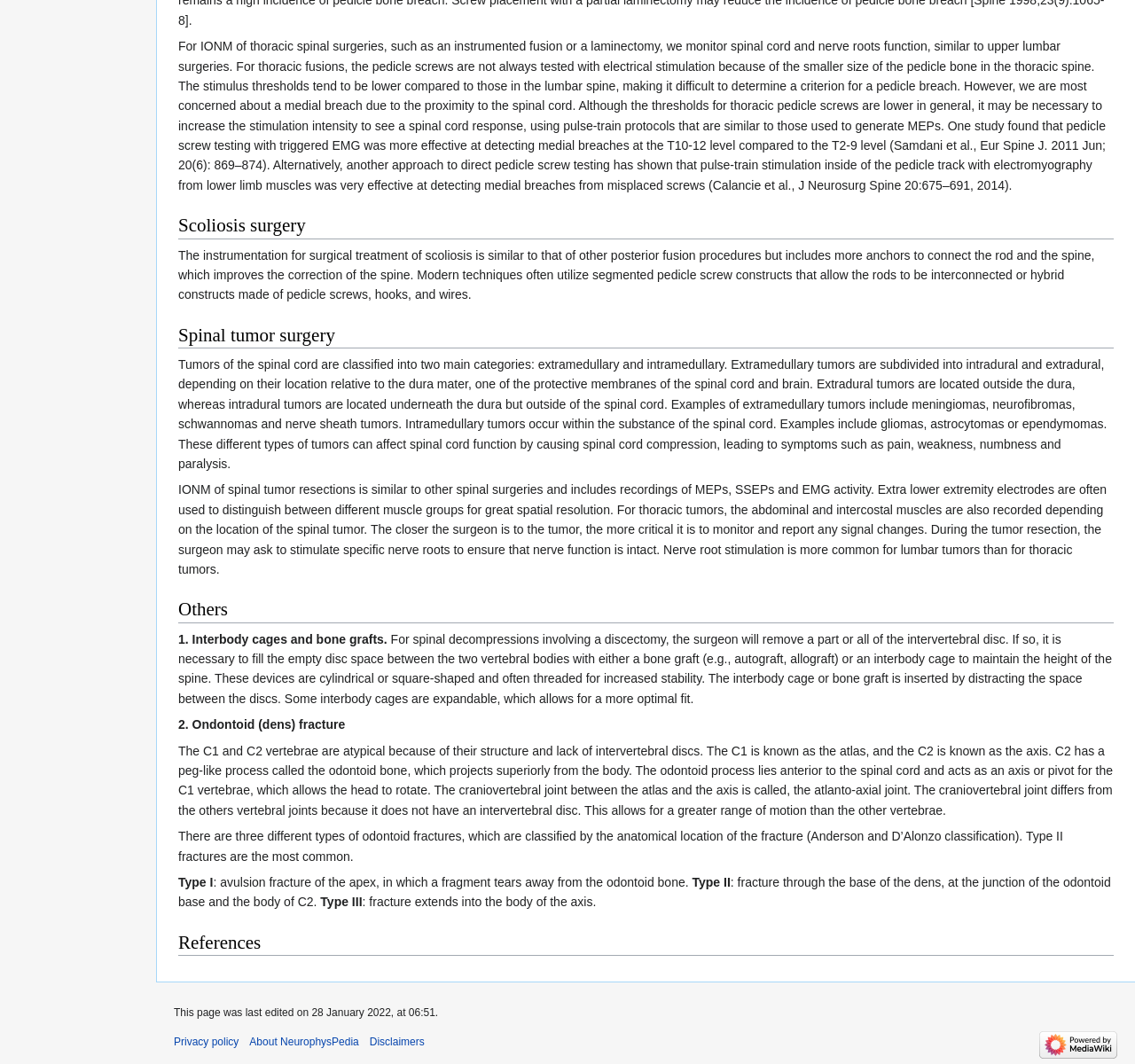Please answer the following question using a single word or phrase: What is the classification of odontoid fractures based on?

Anatomical location